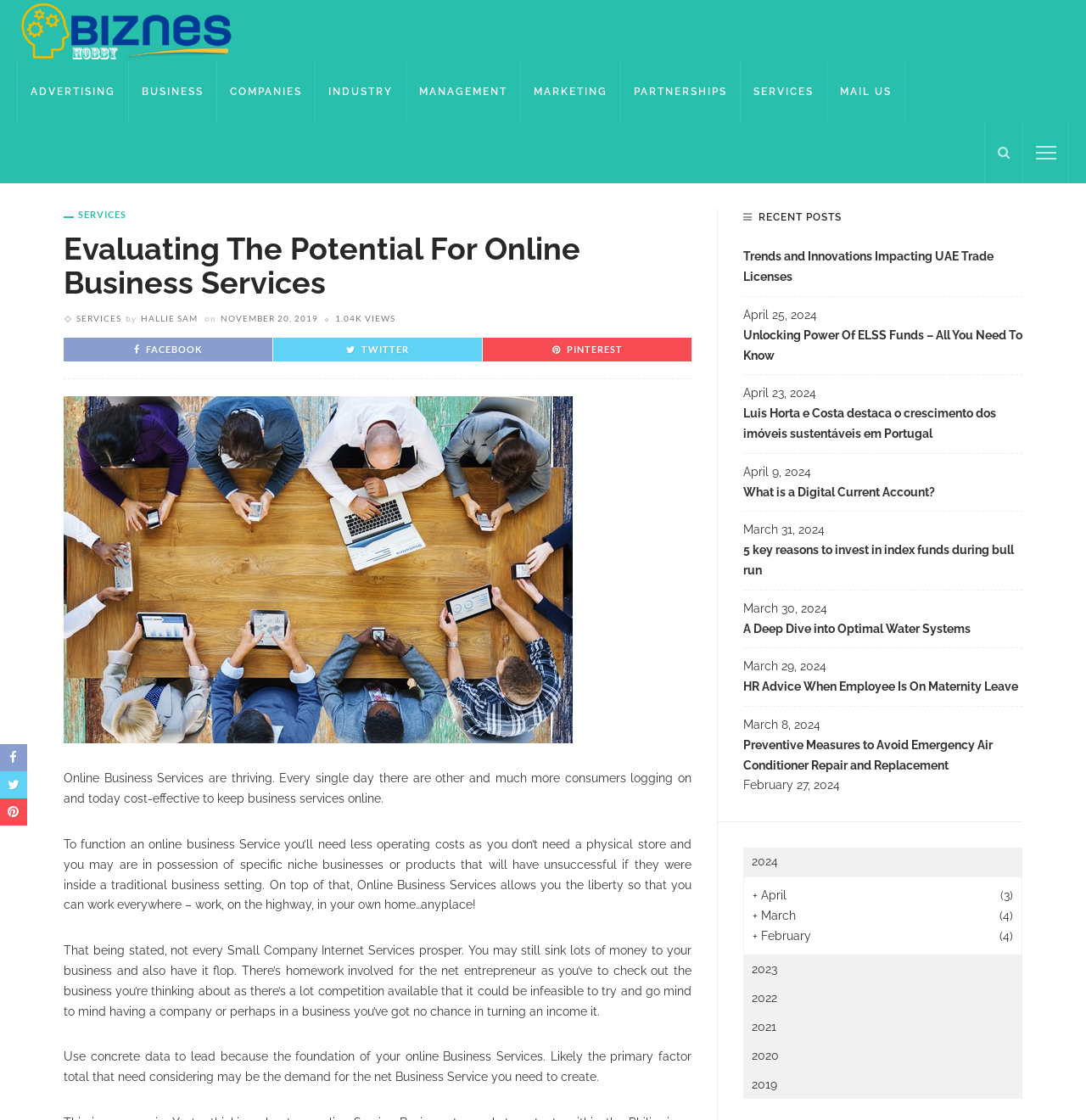Please determine the bounding box coordinates of the element's region to click for the following instruction: "View the archives for 2019".

[0.684, 0.956, 0.941, 0.981]